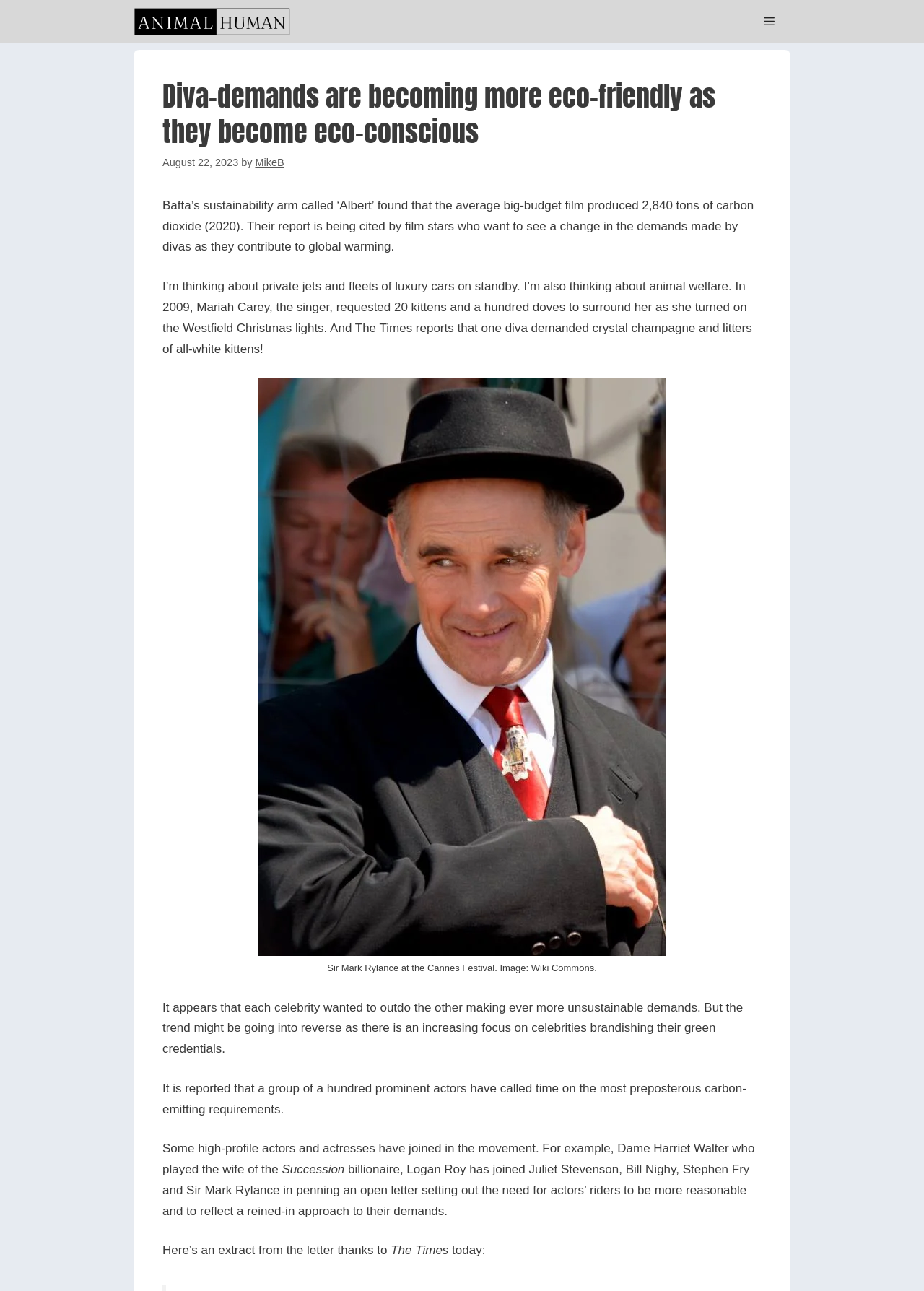Please give a short response to the question using one word or a phrase:
Who is the author of the article?

MikeB